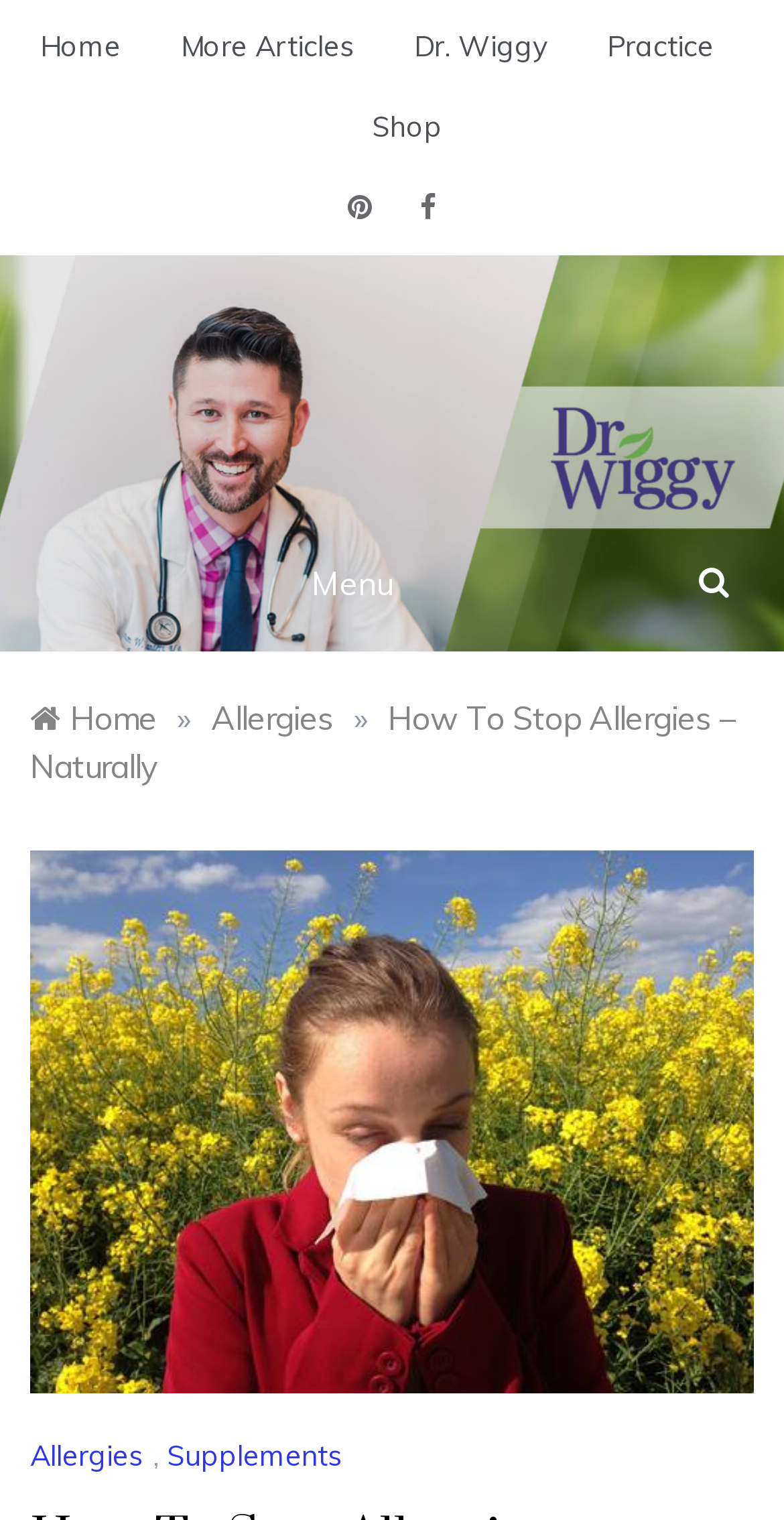What is the name of the integrative medicine physician?
Based on the content of the image, thoroughly explain and answer the question.

The name of the integrative medicine physician can be found in the heading element, which is 'Dr. Wiggy – Integrative Medicine Physician'. This heading element is a child of the root element and has a bounding box with coordinates [0.051, 0.214, 0.962, 0.317].